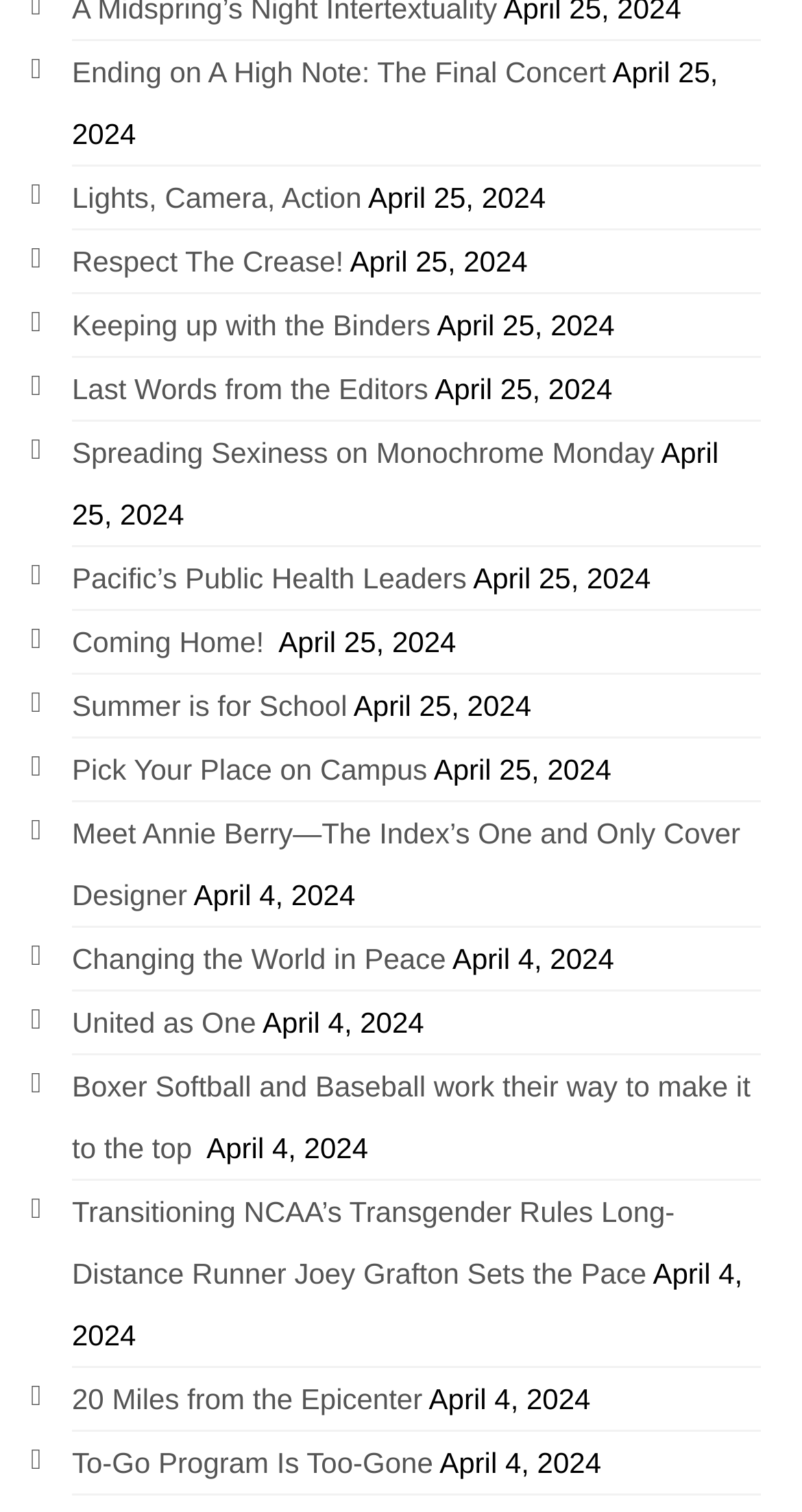What is the title of the article with the longest title? Using the information from the screenshot, answer with a single word or phrase.

Transitioning NCAA’s Transgender Rules Long-Distance Runner Joey Grafton Sets the Pace